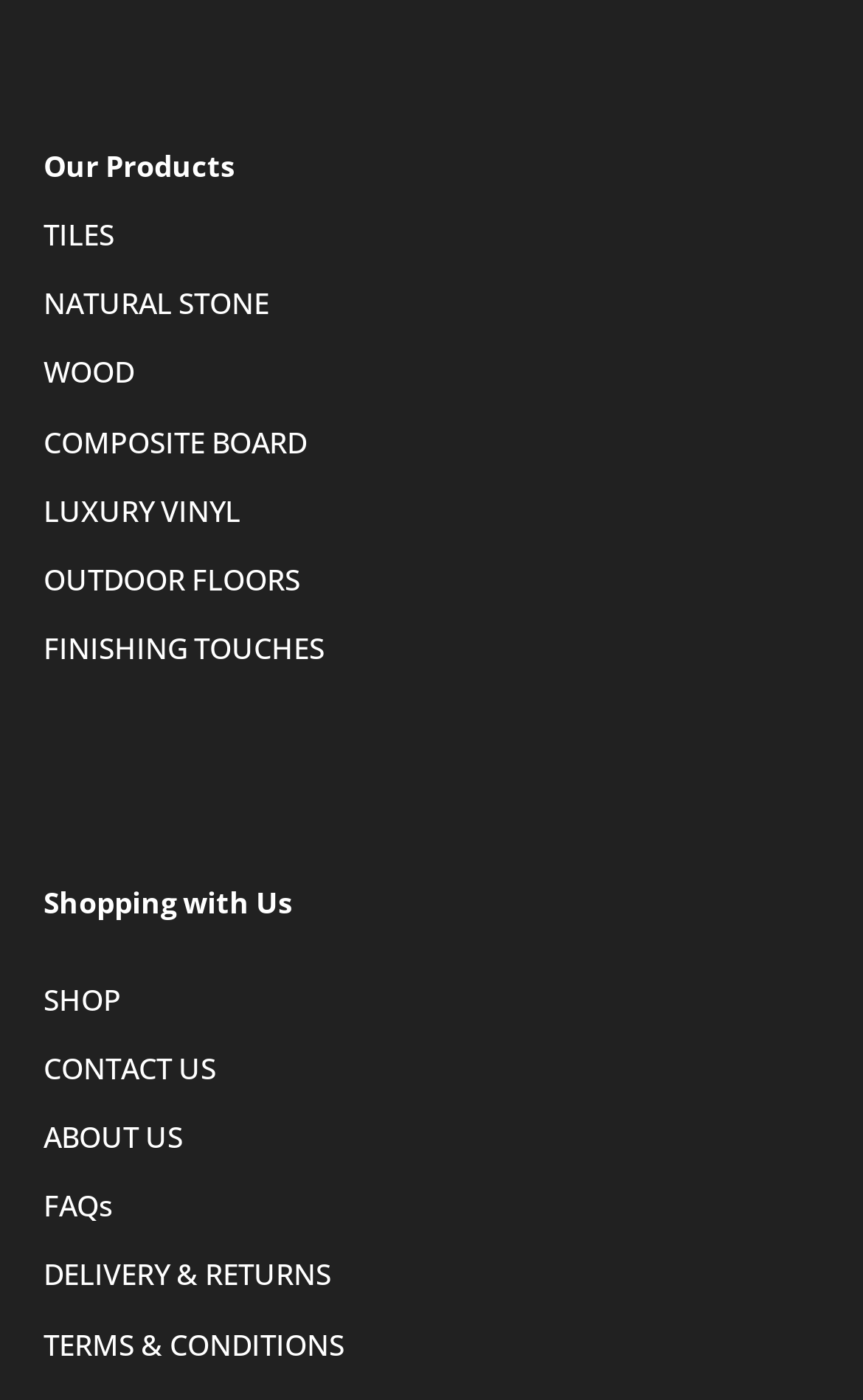Provide the bounding box coordinates for the area that should be clicked to complete the instruction: "Read TERMS & CONDITIONS".

[0.05, 0.946, 0.399, 0.974]